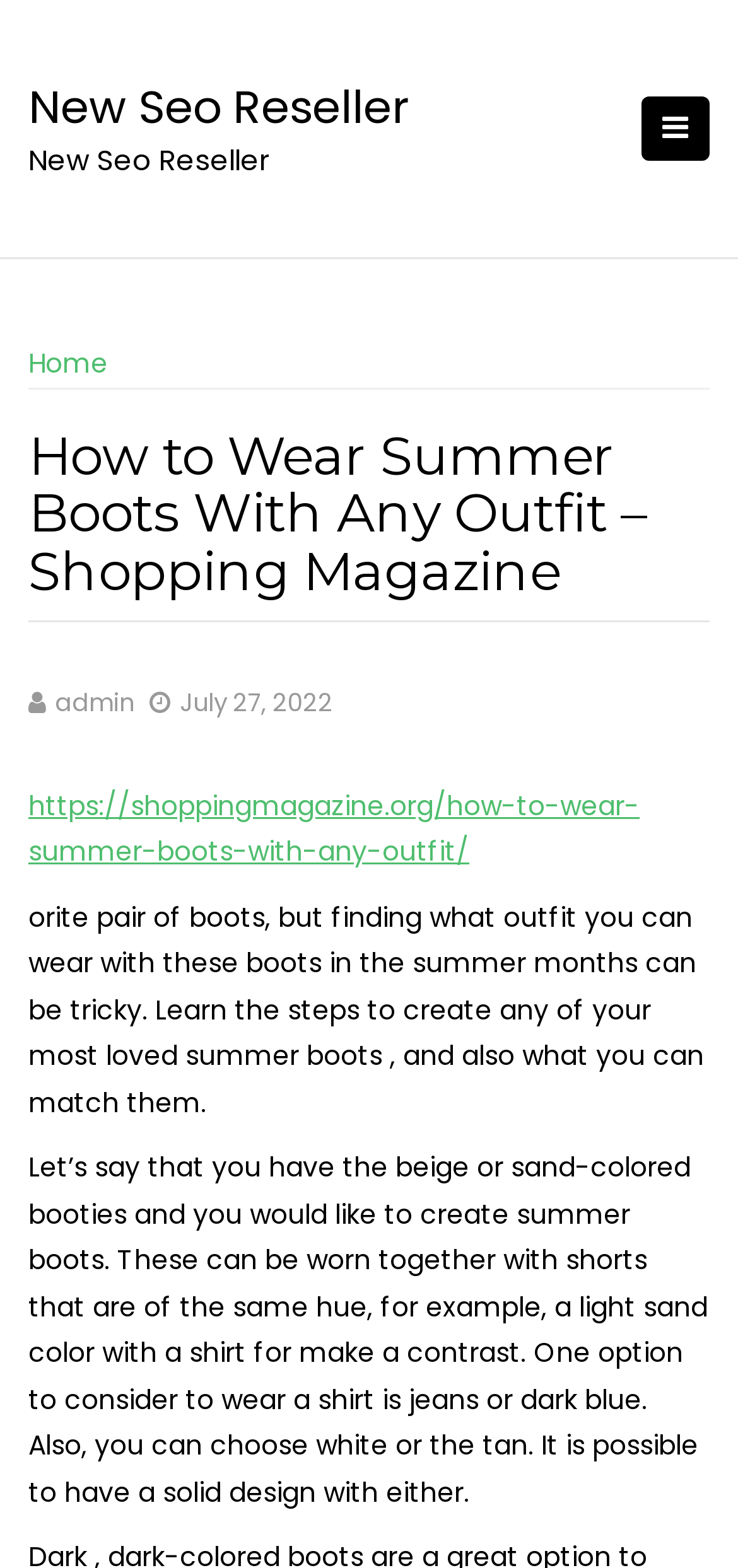What type of clothing is suggested to wear with boots?
Answer with a single word or phrase, using the screenshot for reference.

shorts and shirt